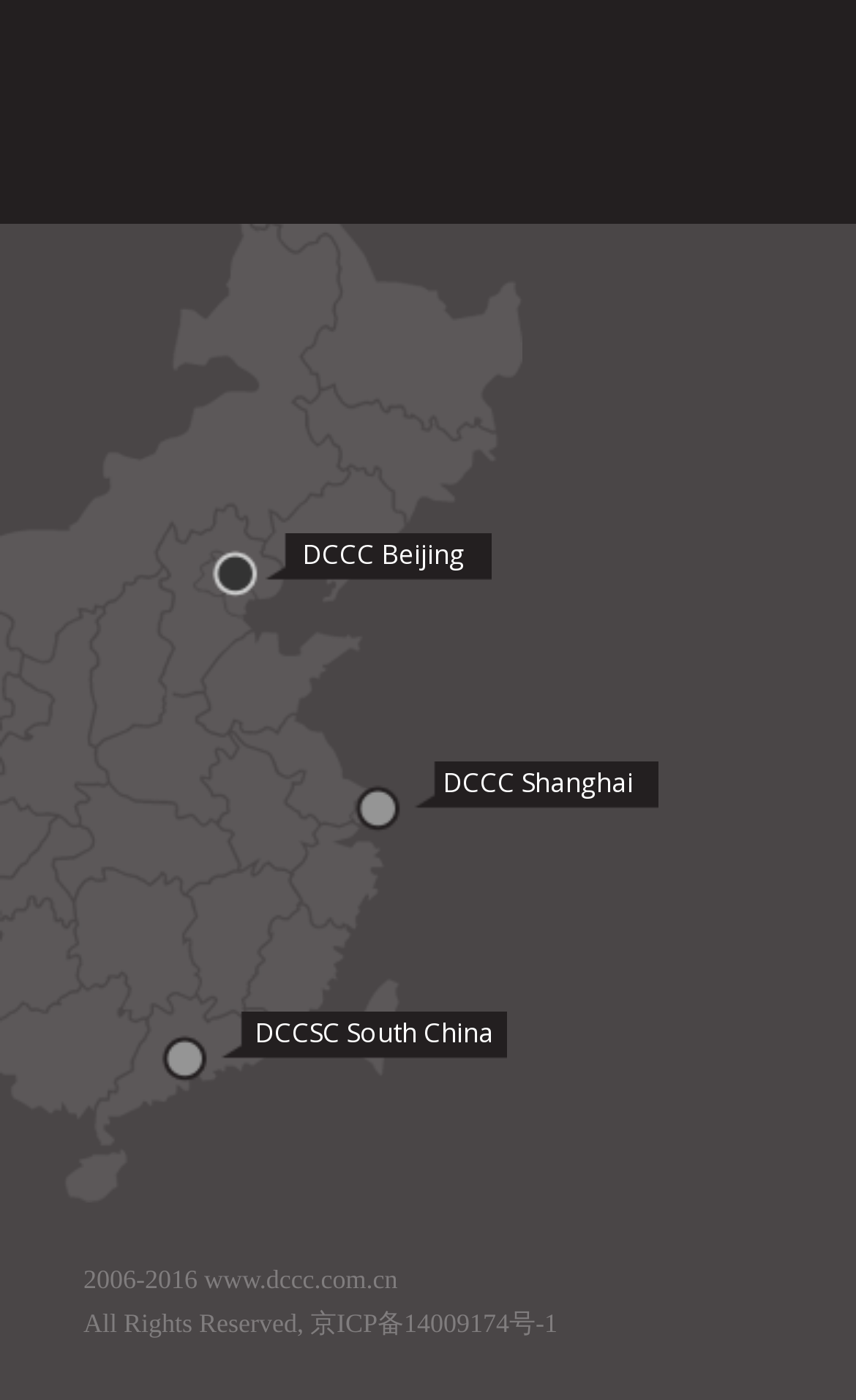Provide the bounding box coordinates, formatted as (top-left x, top-left y, bottom-right x, bottom-right y), with all values being floating point numbers between 0 and 1. Identify the bounding box of the UI element that matches the description: www.dccc.com.cn

[0.238, 0.902, 0.465, 0.924]